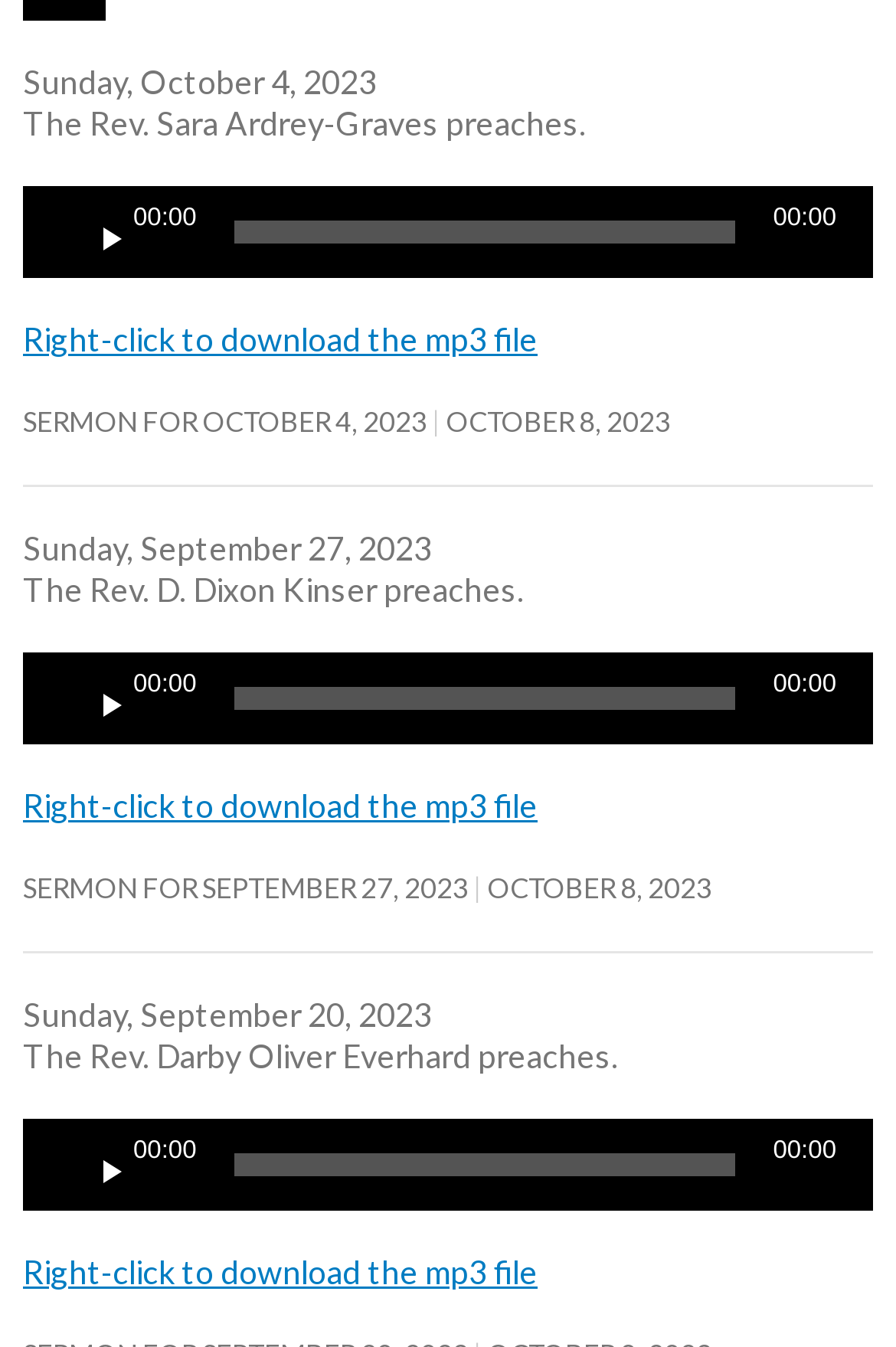How many audio players are on the webpage?
Respond to the question with a single word or phrase according to the image.

3